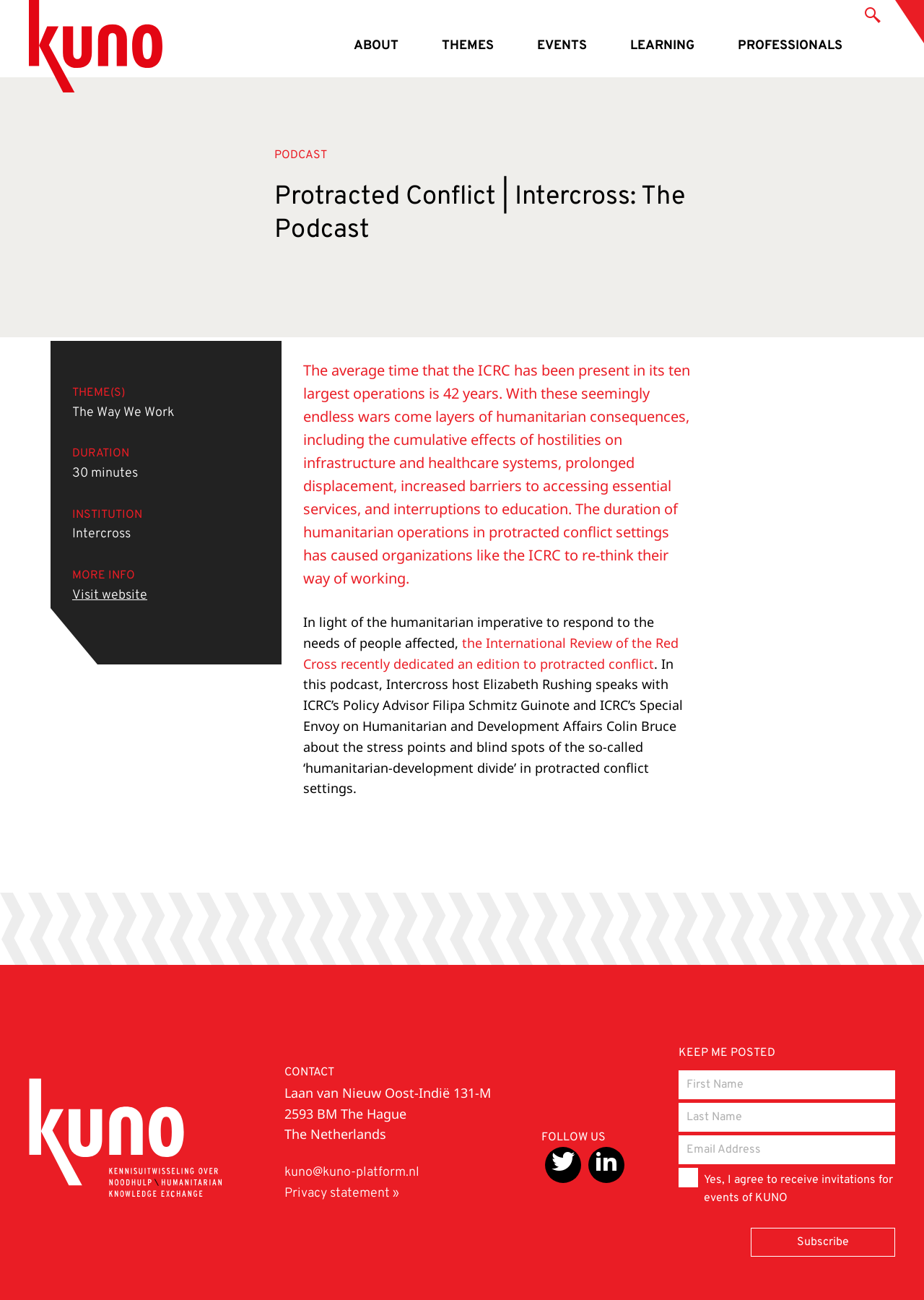What is the theme of the podcast?
Could you please answer the question thoroughly and with as much detail as possible?

I found the answer by looking at the static text element with the text 'The Way We Work' which is located near the heading element 'THEME(S)', indicating that it is one of the themes of the podcast.